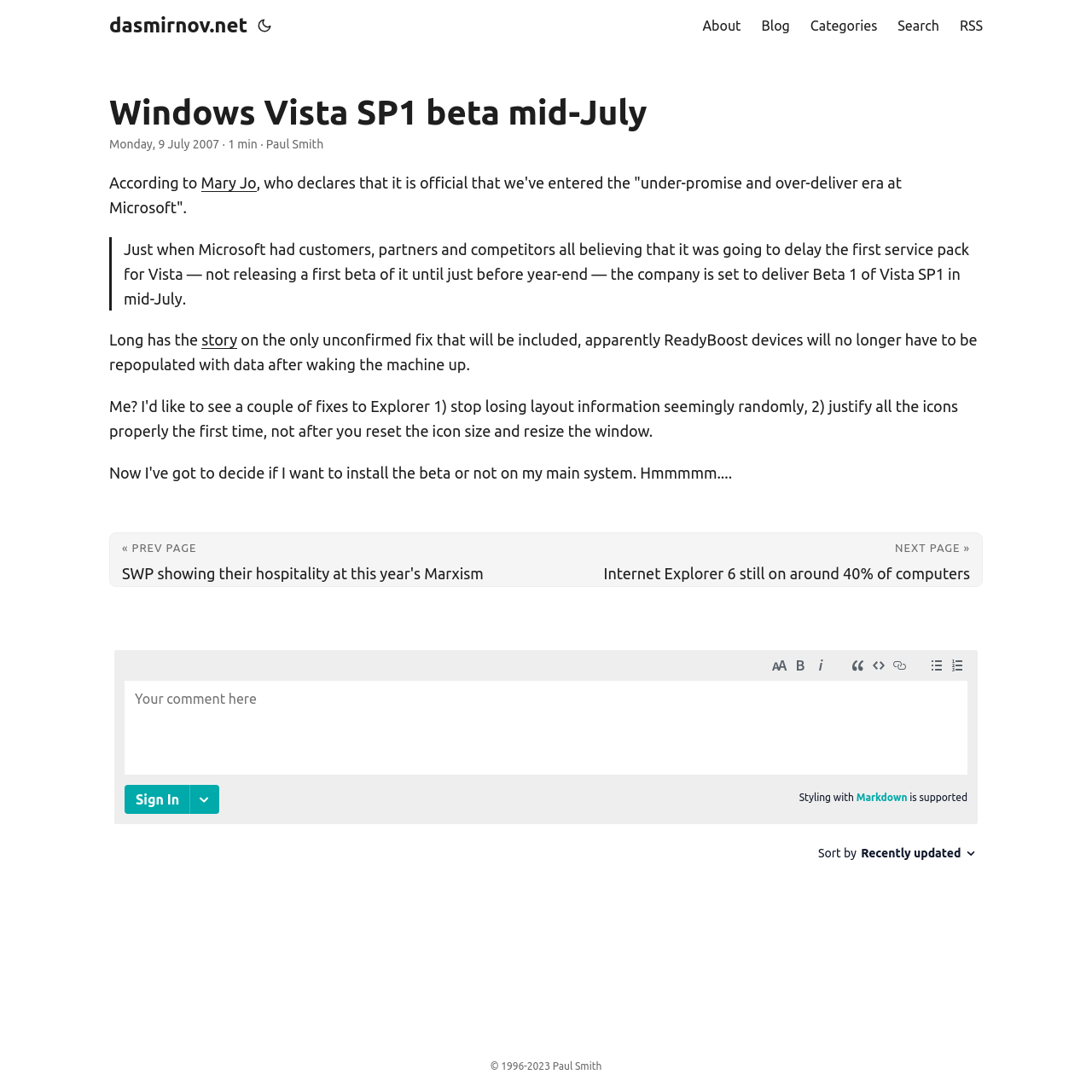Identify the bounding box coordinates of the section to be clicked to complete the task described by the following instruction: "search on the website". The coordinates should be four float numbers between 0 and 1, formatted as [left, top, right, bottom].

[0.822, 0.0, 0.86, 0.047]